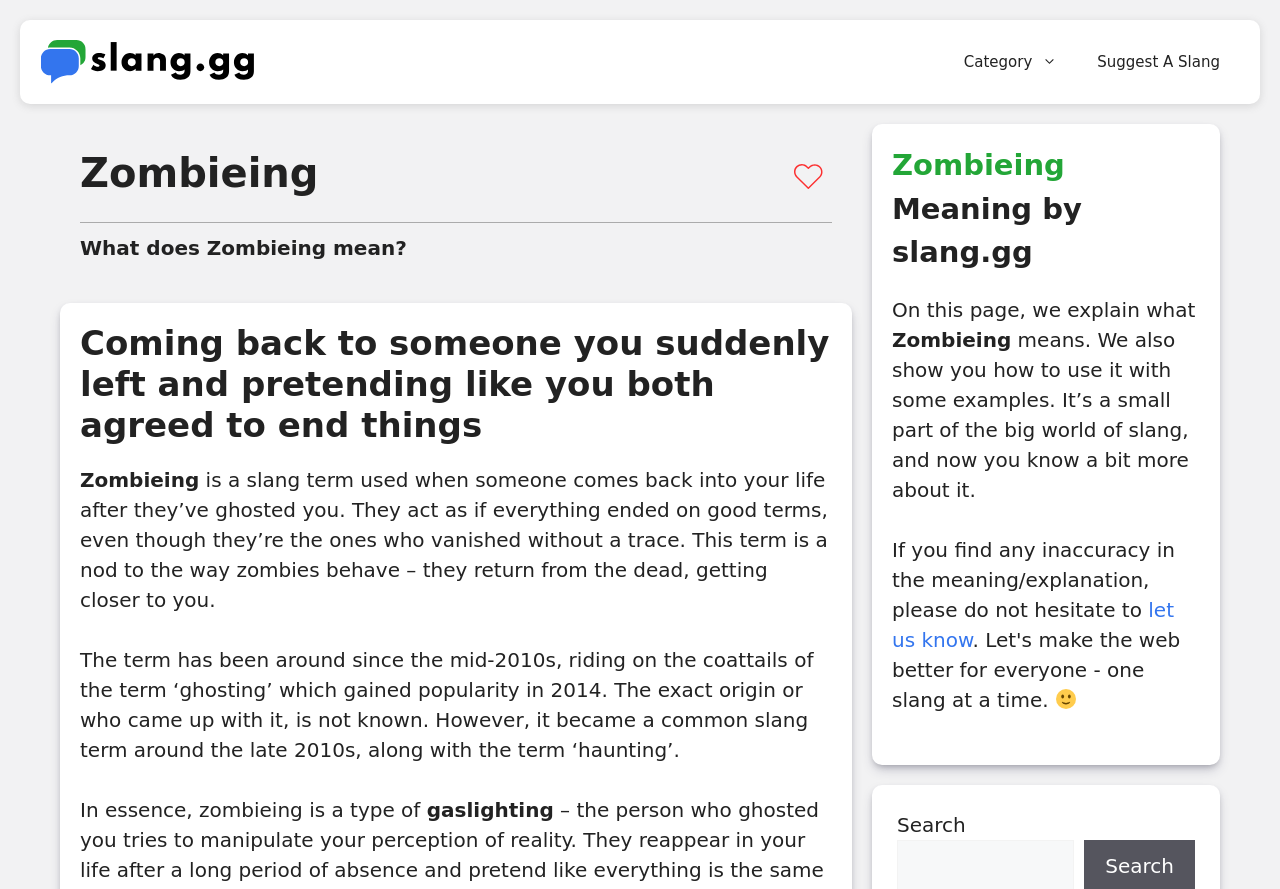What is the purpose of this webpage?
Using the image provided, answer with just one word or phrase.

Explaining slang term